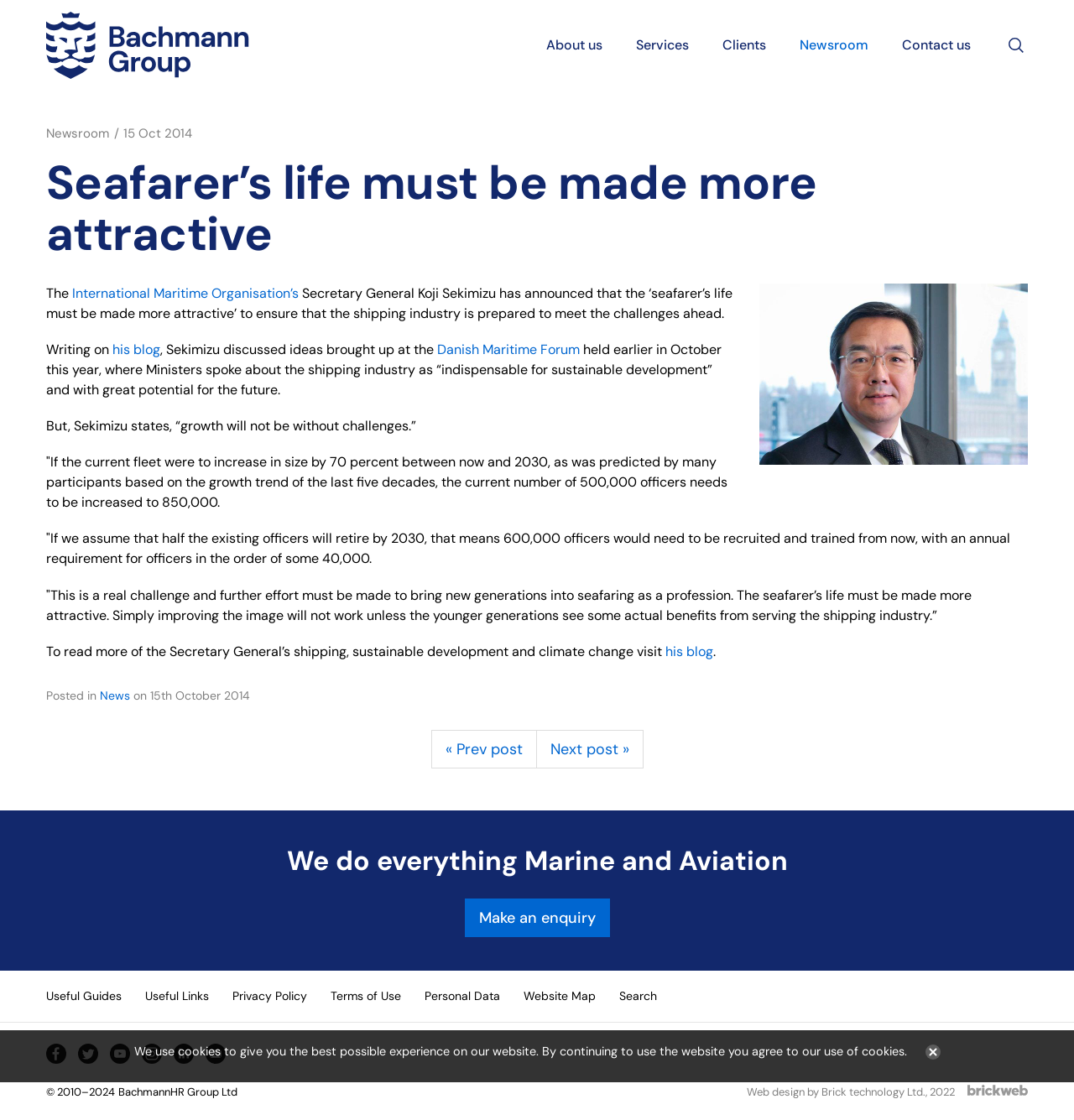Describe the webpage meticulously, covering all significant aspects.

The webpage is about the International Maritime Organisation's Secretary General, Koji Sekimizu, announcing that the seafarer's life must be made more attractive. The page has a header section with a logo and navigation links to "About us", "Services", "Clients", "Newsroom", and "Contact us". 

Below the header, there is a main content area with an article about the Secretary General's announcement. The article has a heading "Seafarer's life must be made more attractive" and a subheading "15 Oct 2014". The text describes Sekimizu's discussion on the challenges facing the shipping industry and the need to attract new generations to seafaring as a profession. 

To the right of the article, there is an image of the Secretary General. The article also includes links to the Secretary General's blog and other related news articles. At the bottom of the article, there are links to "Next post" and "« Prev post".

Below the main content area, there is a section with a heading "We do everything Marine and Aviation" and a link to "Make an enquiry". This section also includes links to "Useful Guides", "Useful Links", "Privacy Policy", "Terms of Use", and other related pages.

At the very bottom of the page, there are social media links to Facebook, Twitter, YouTube, Instagram, LinkedIn, and a newsletter subscription link. There is also a copyright notice and a link to the website's design company, Brick technology Ltd.